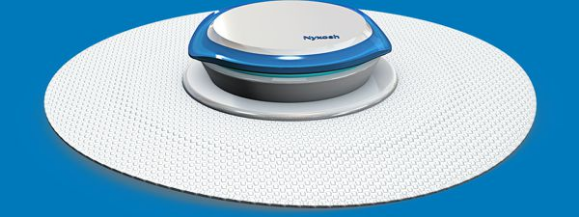What surrounds the Activator Chip?
Based on the image content, provide your answer in one word or a short phrase.

textured white patch